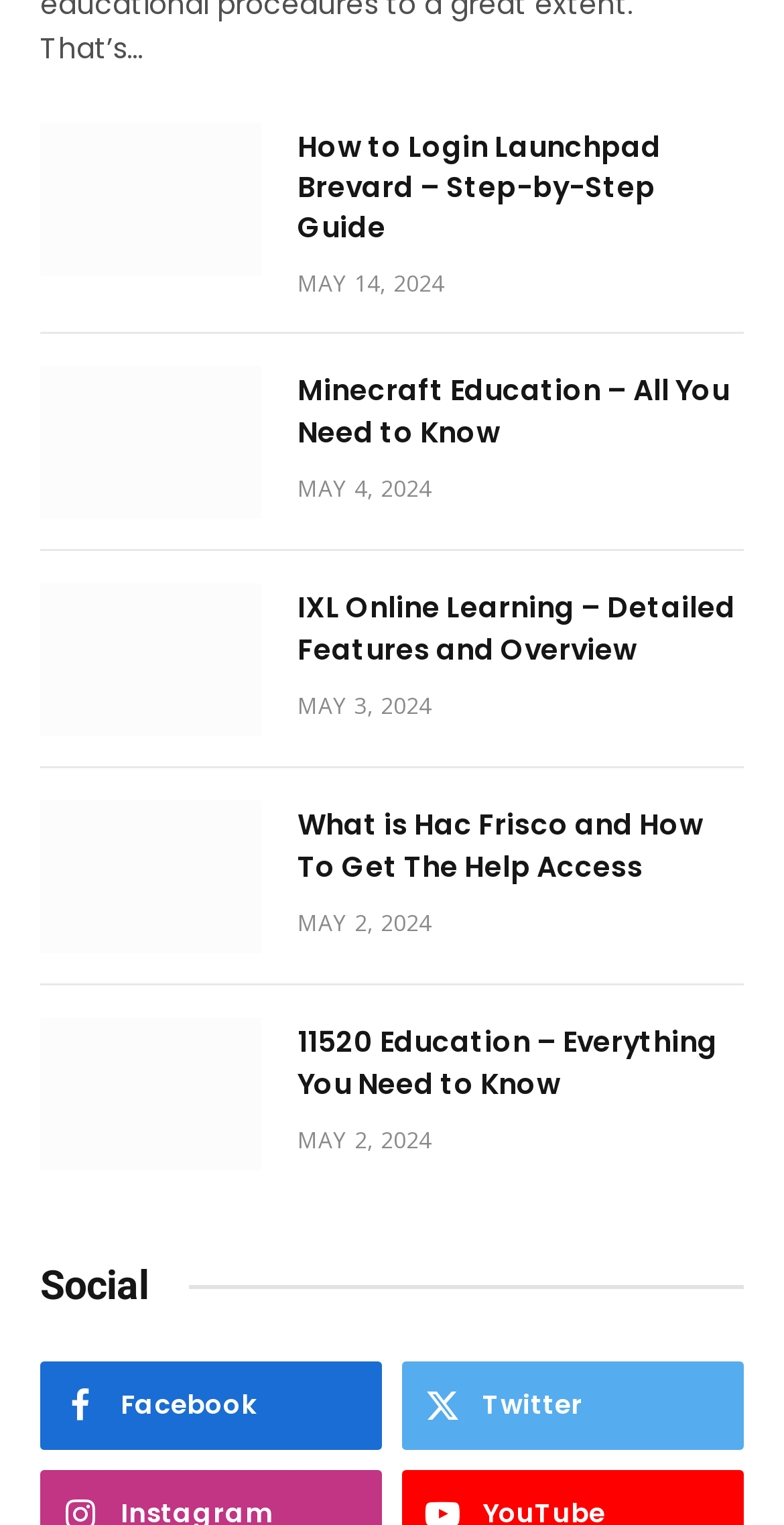What is the topic of the last article?
Using the screenshot, give a one-word or short phrase answer.

11520 Education